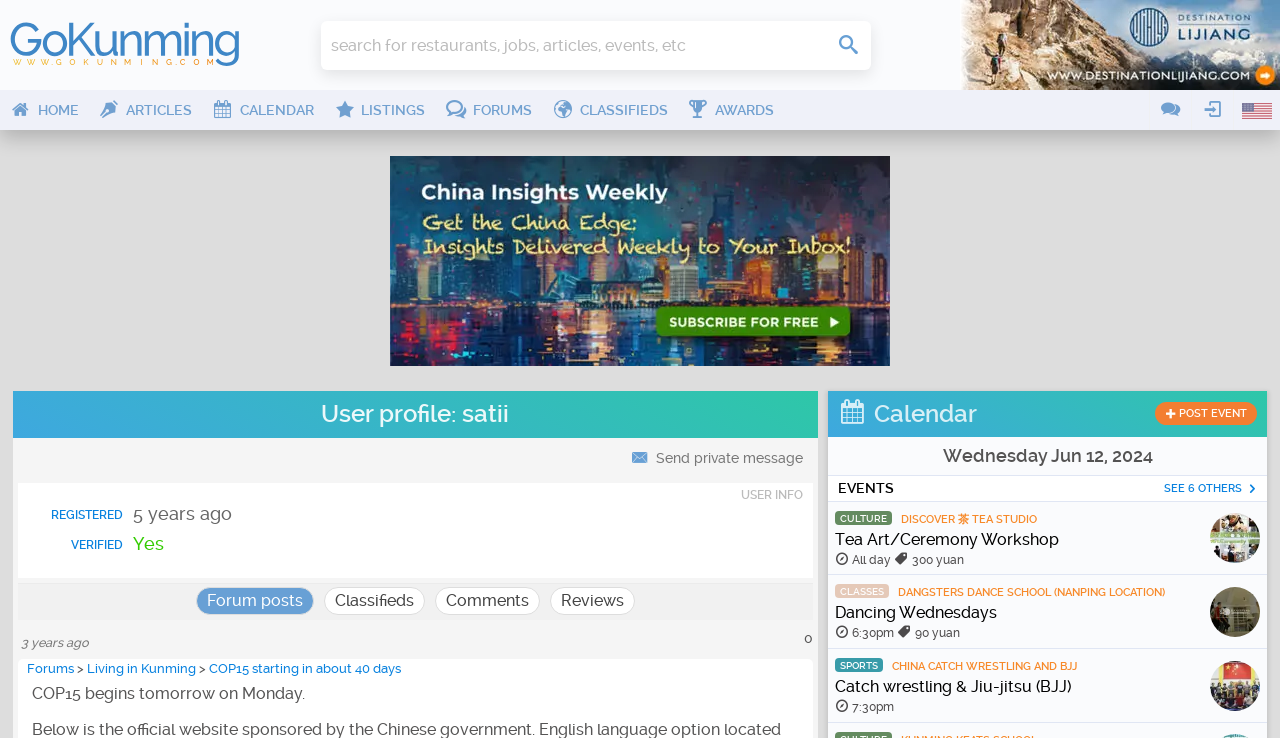Identify the bounding box coordinates for the UI element described as follows: "Endangered snub-nosed monkeys evade extinction". Ensure the coordinates are four float numbers between 0 and 1, formatted as [left, top, right, bottom].

[0.051, 0.838, 0.399, 0.866]